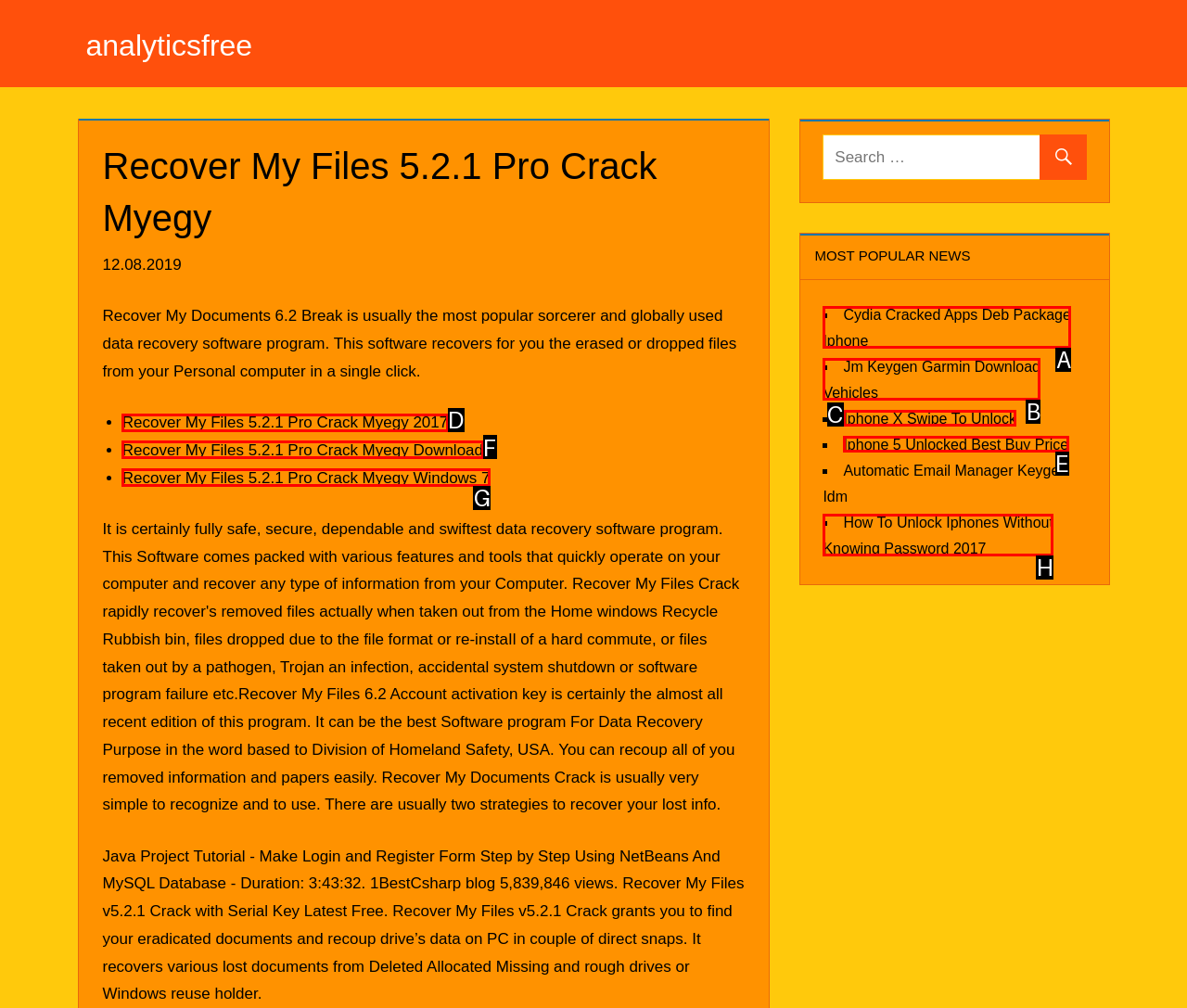Point out the HTML element I should click to achieve the following task: check Cydia Cracked Apps Deb Package Iphone Provide the letter of the selected option from the choices.

A